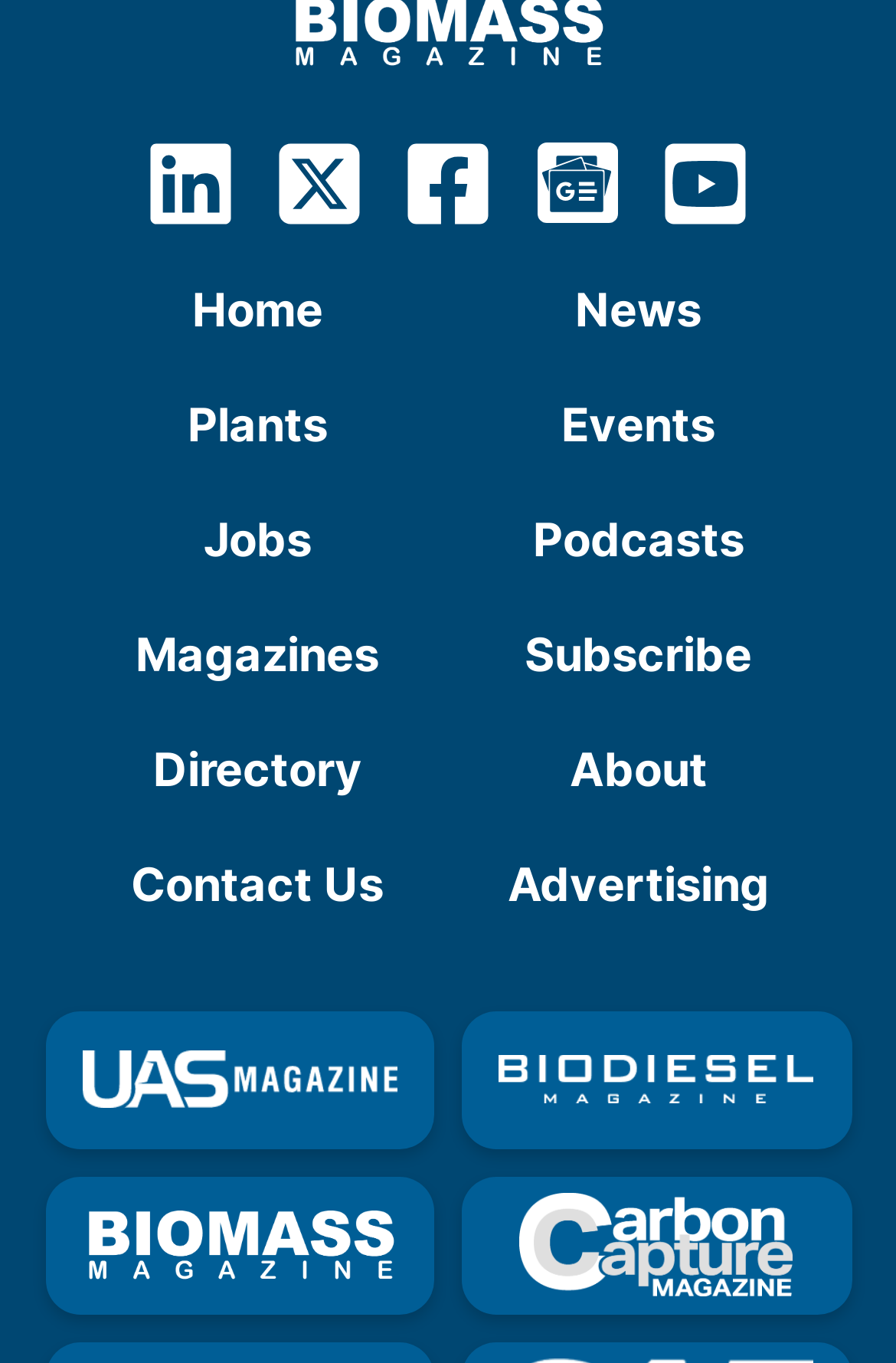What is the category of links below the top row?
Kindly offer a detailed explanation using the data available in the image.

The links below the top row have text such as 'News', 'Plants', 'Events', etc. which suggests that they are part of a menu or navigation system on the webpage.